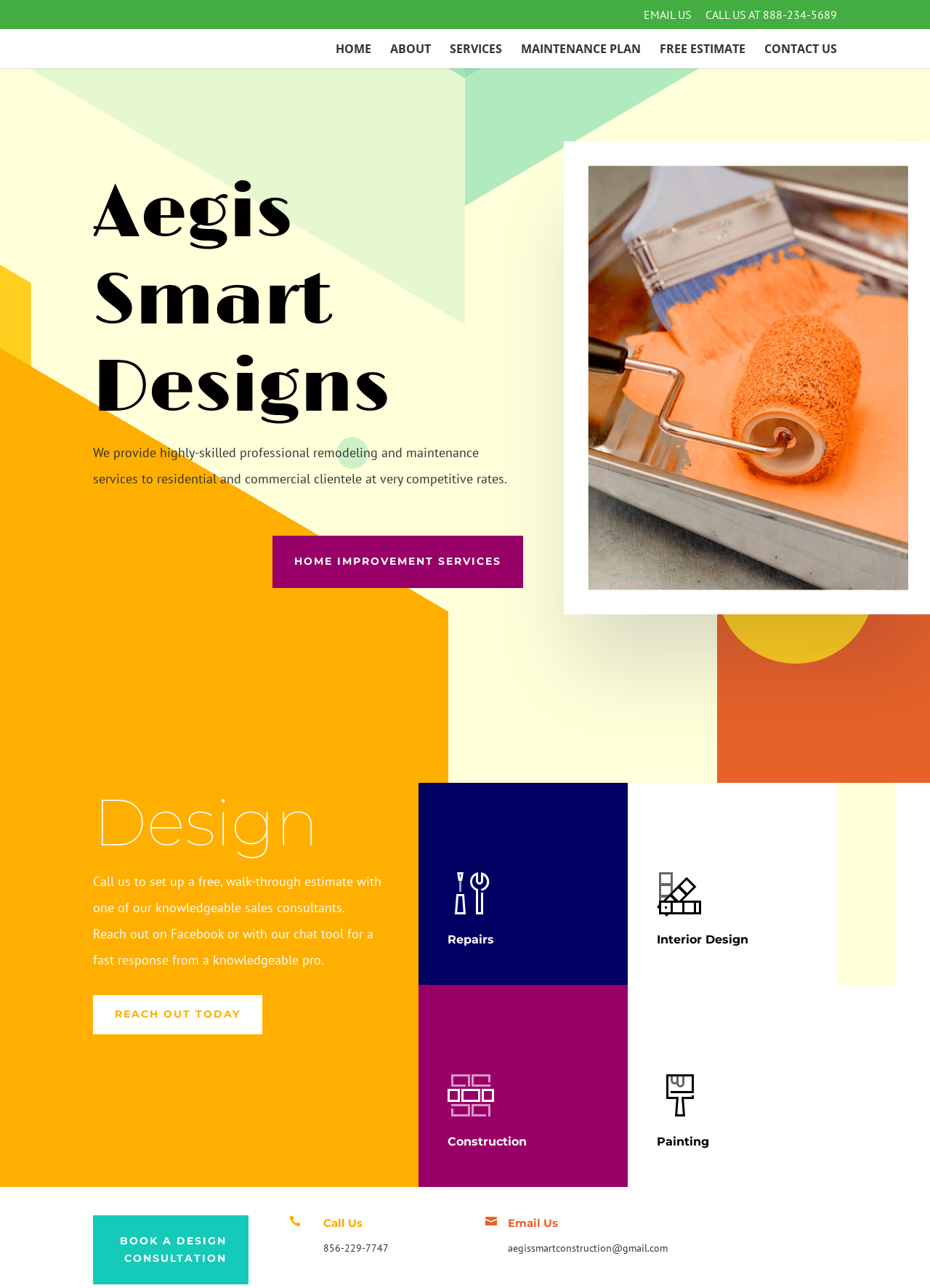Provide the bounding box coordinates for the area that should be clicked to complete the instruction: "Book a design consultation".

[0.1, 0.943, 0.267, 0.997]